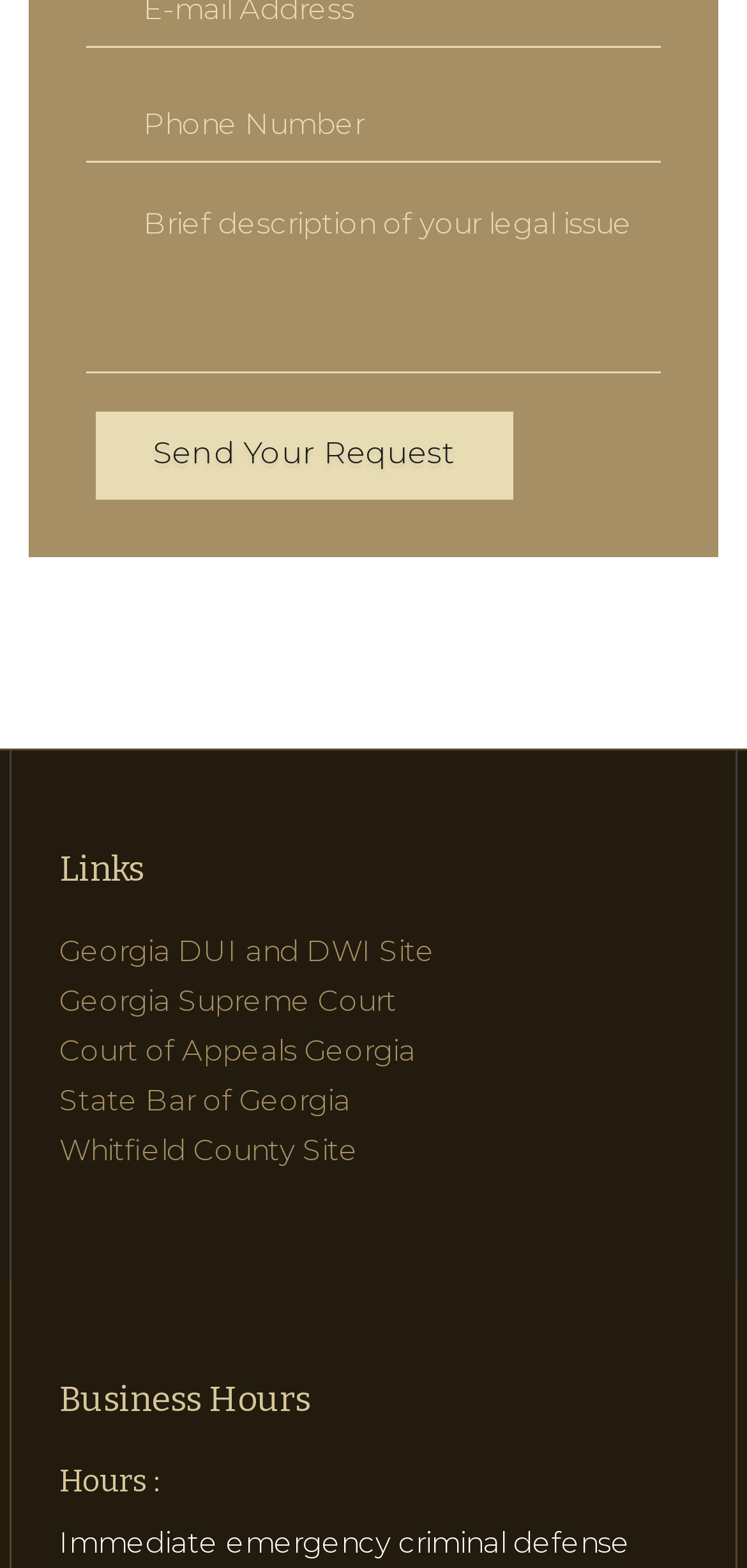Using the information from the screenshot, answer the following question thoroughly:
What is the purpose of the 'Phone Number' textbox?

The 'Phone Number' textbox is located at the top of the webpage, and it is not a required field. This suggests that it is optional for users to provide their phone number, possibly for follow-up or contact purposes related to their legal issue request.